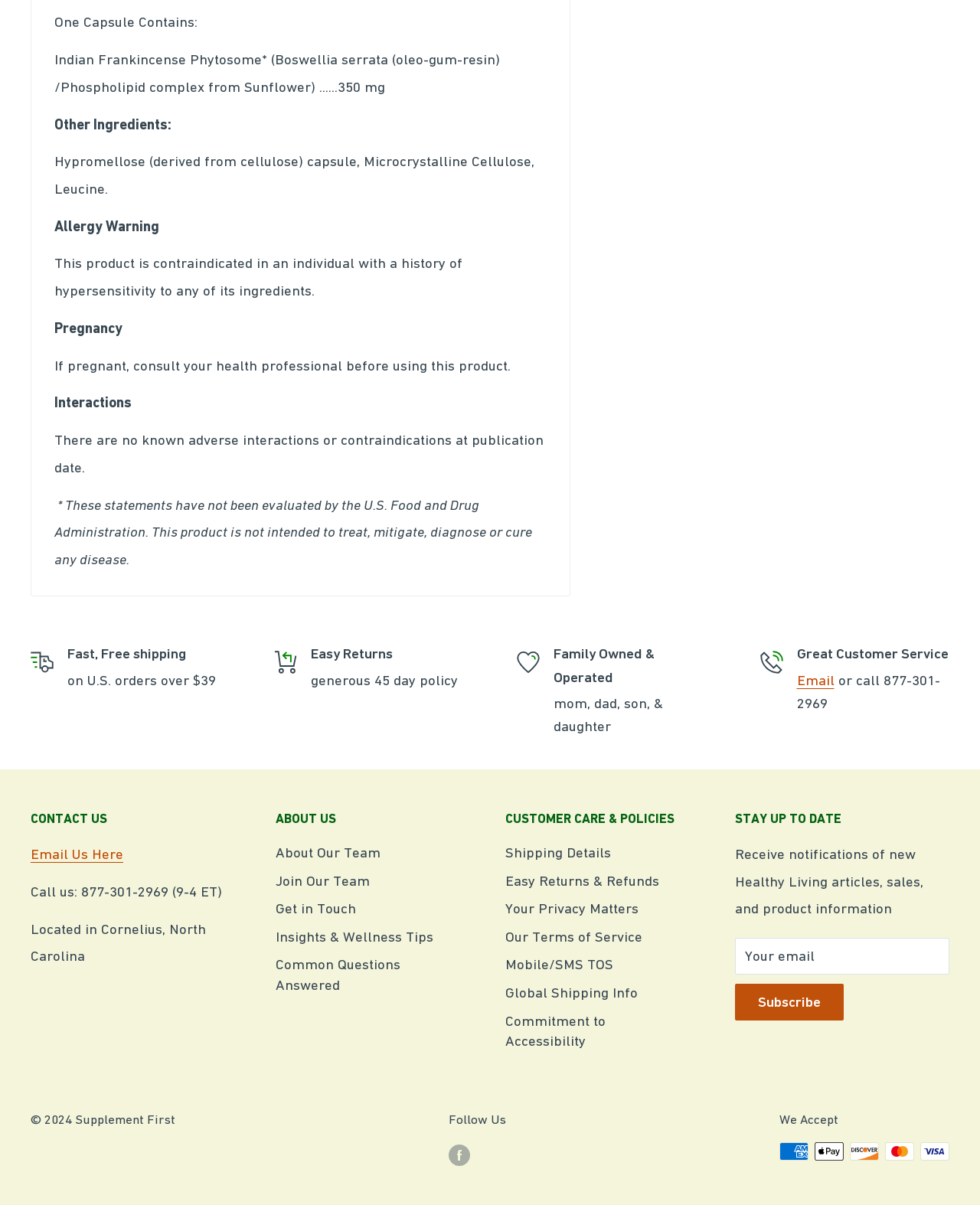Please identify the bounding box coordinates of the element I need to click to follow this instruction: "Click the 'CONTACT US' button".

[0.031, 0.67, 0.227, 0.688]